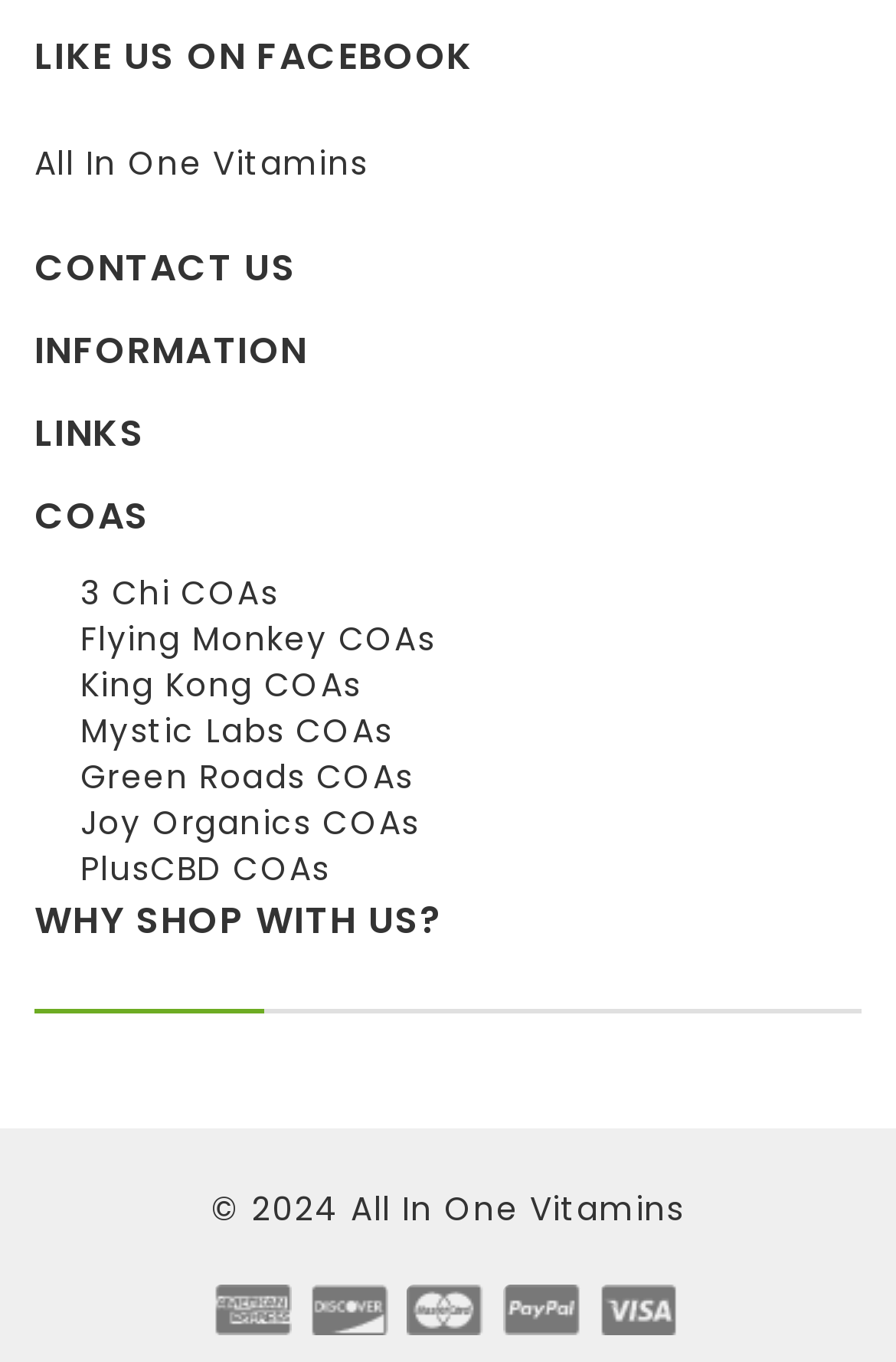Answer the question in a single word or phrase:
What is the year of copyright mentioned?

2024